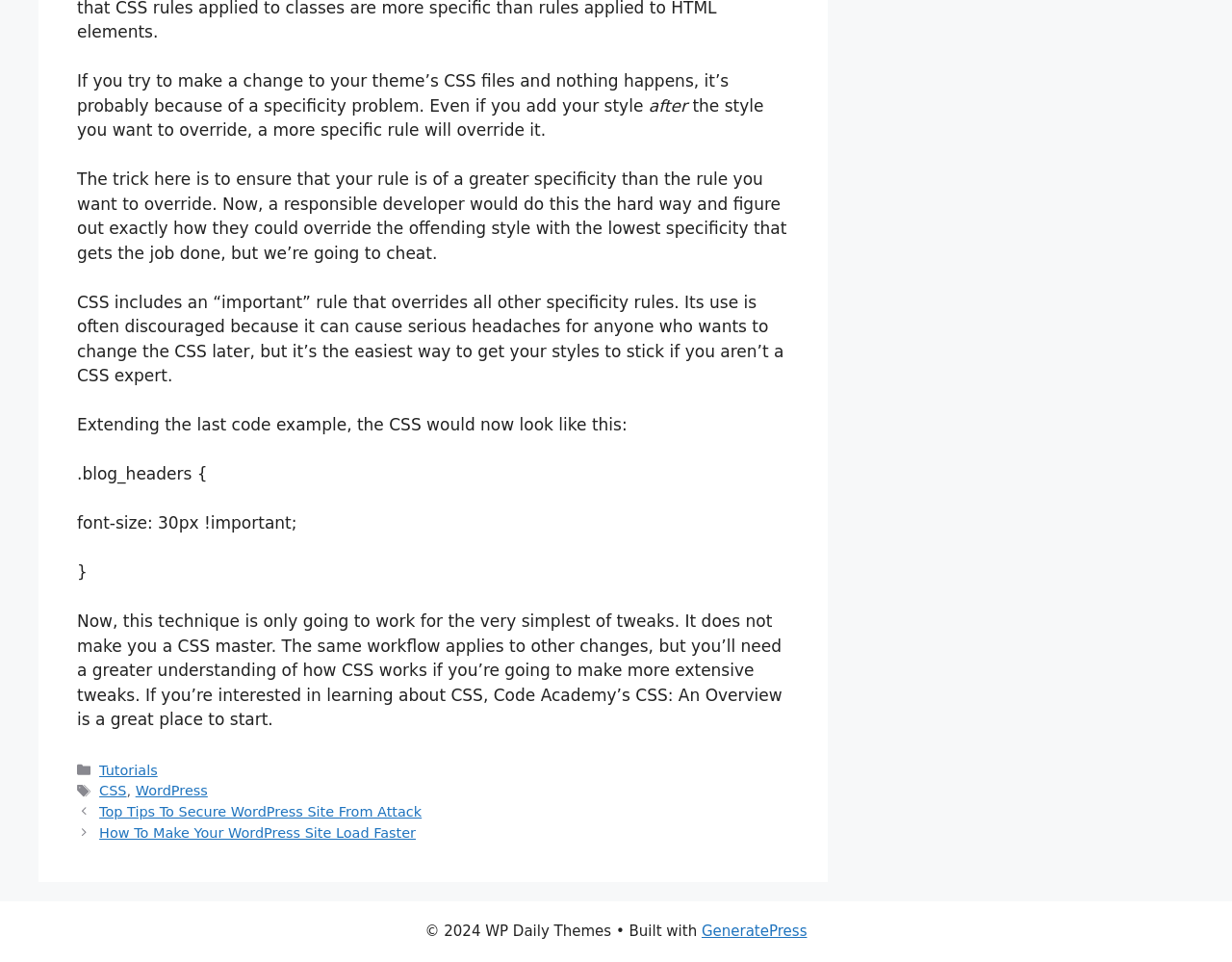What is the purpose of the 'important' rule in CSS?
Based on the image, answer the question in a detailed manner.

The purpose of the 'important' rule in CSS is to override other specificity rules, allowing a developer to ensure that their style is applied even if it has a lower specificity than the rule they want to override.